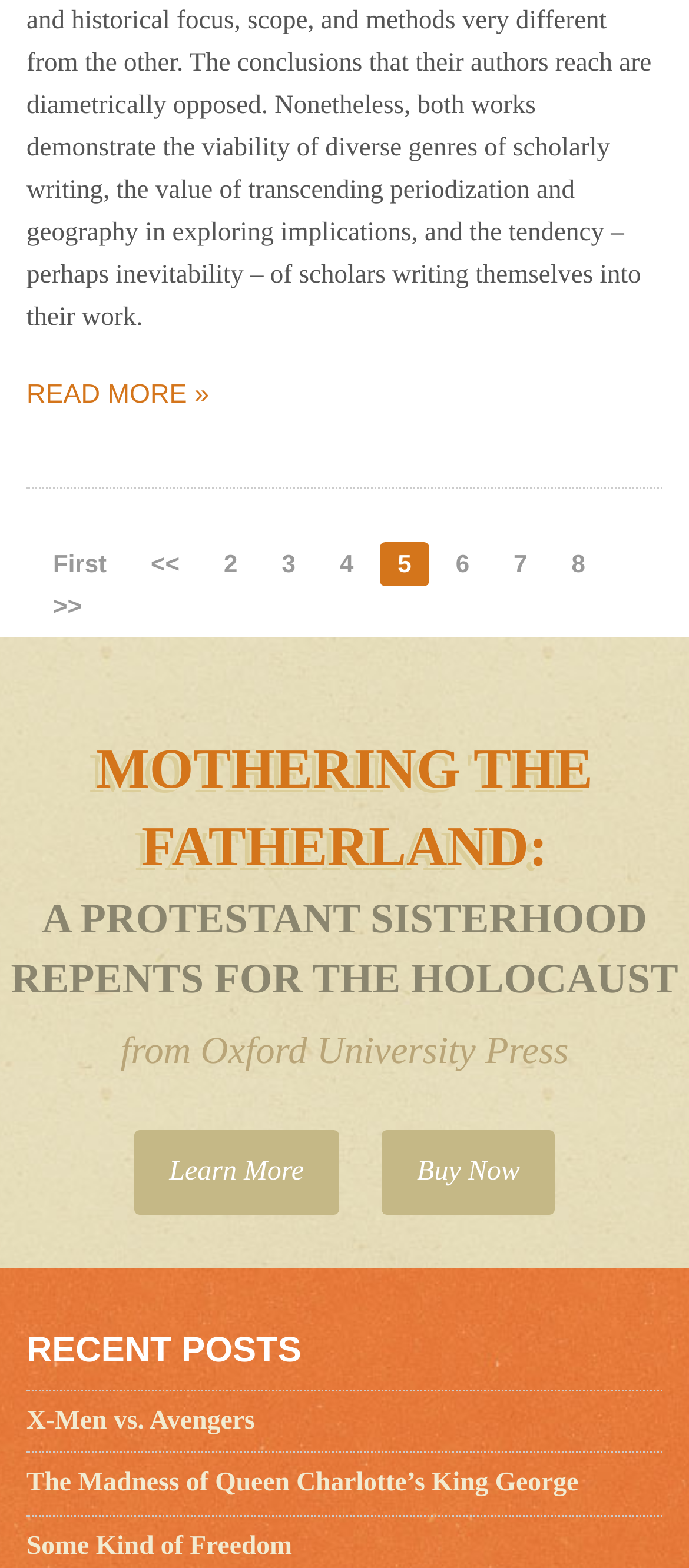Identify the bounding box coordinates of the element that should be clicked to fulfill this task: "Buy the book now". The coordinates should be provided as four float numbers between 0 and 1, i.e., [left, top, right, bottom].

[0.554, 0.721, 0.806, 0.775]